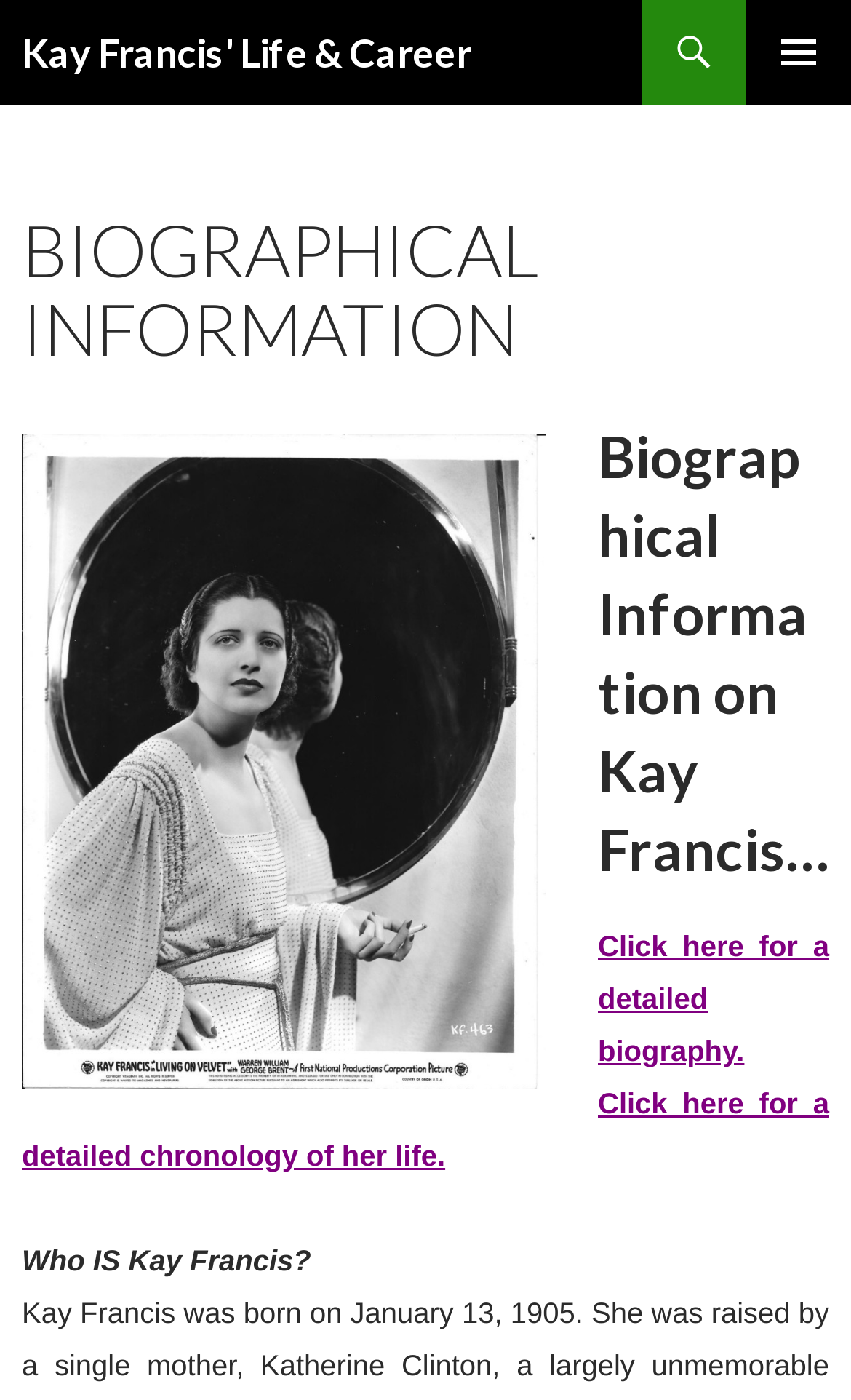What is the title of the 1935 movie mentioned on the webpage?
Answer the question using a single word or phrase, according to the image.

Living on Velvet